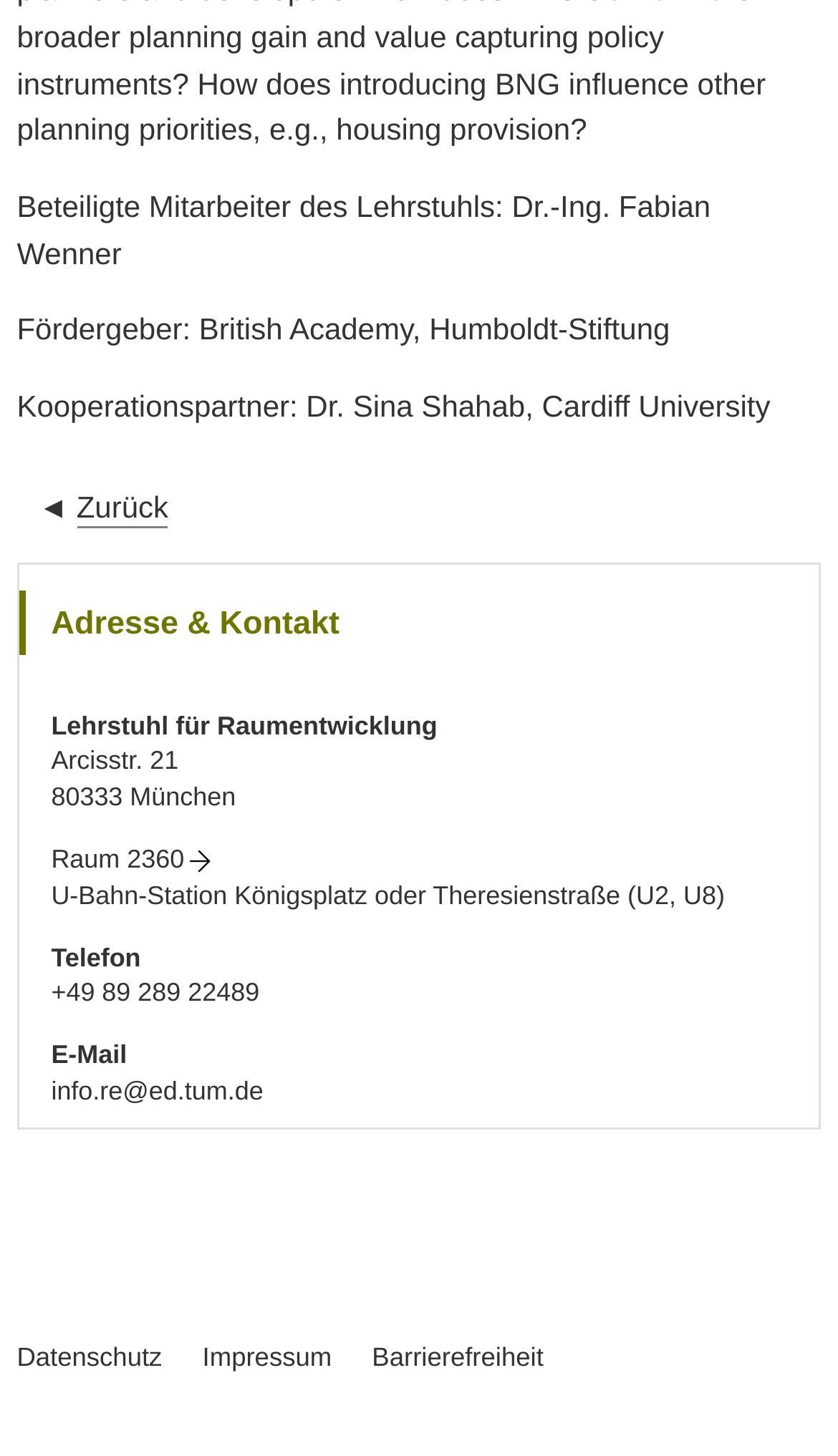What is the email address?
Refer to the screenshot and answer in one word or phrase.

info.re@ed.tum.de